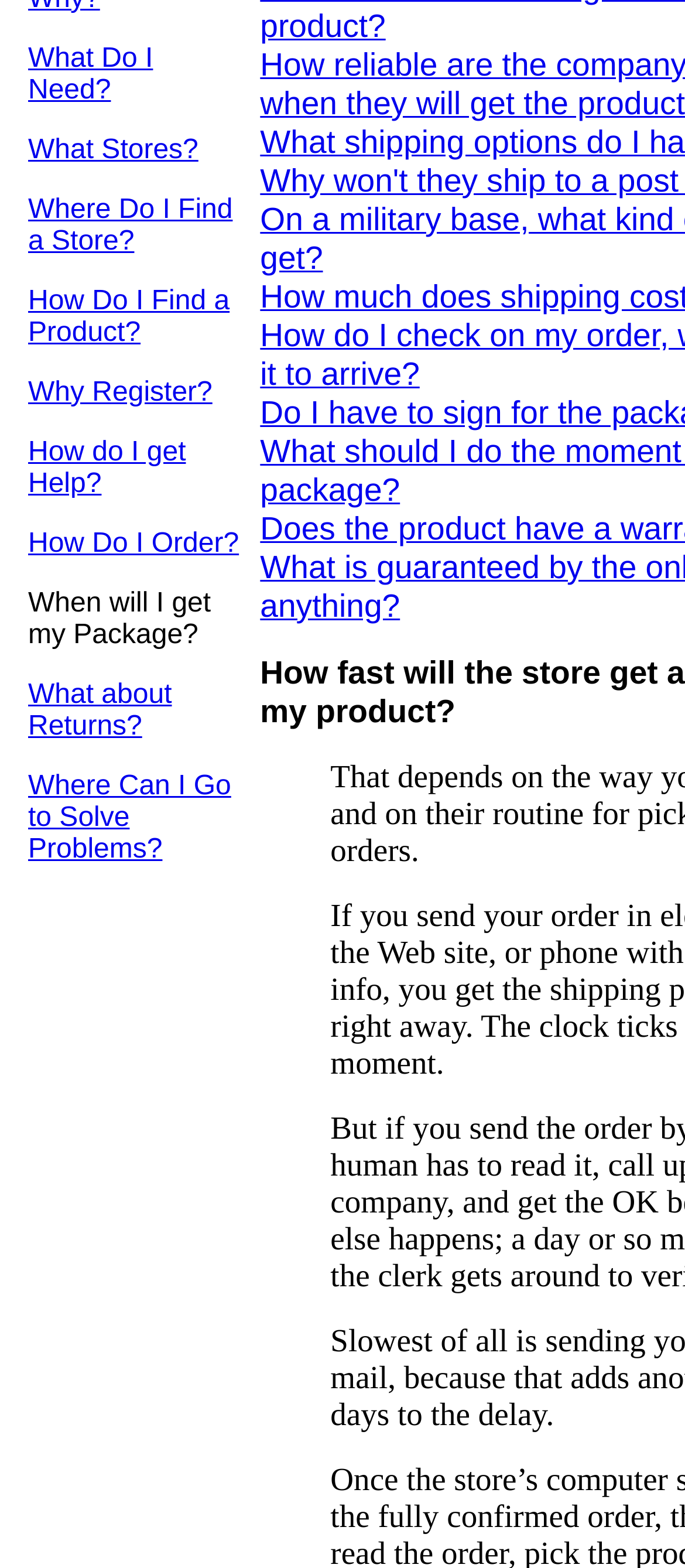Find the UI element described as: "How Do I Order?" and predict its bounding box coordinates. Ensure the coordinates are four float numbers between 0 and 1, [left, top, right, bottom].

[0.041, 0.337, 0.349, 0.356]